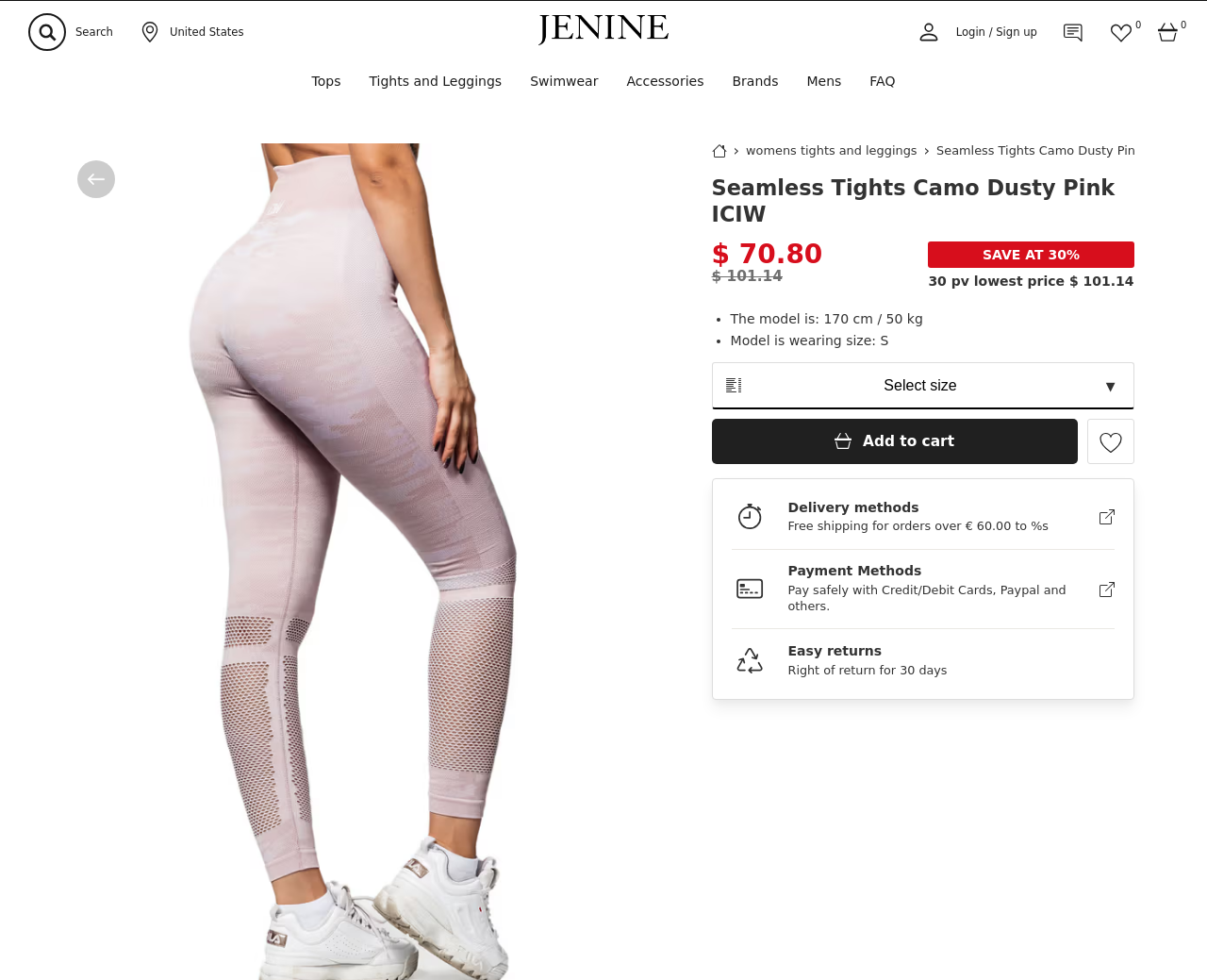Identify the bounding box coordinates necessary to click and complete the given instruction: "Add to cart".

[0.589, 0.428, 0.893, 0.474]